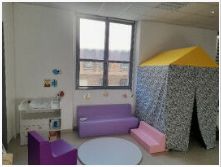Create a vivid and detailed description of the image.

The image depicts a cozy and playful interior of a children's activity room, designed to foster creativity and comfort. The room features a large window that allows natural light to flood in, enhancing the cheerful atmosphere. 

On one side, there is a colorful play tent with a yellow roof, providing a whimsical space for children to imagine and play. Nearby, a round table in the center is surrounded by soft, cushioned seating. The seating includes a purple couch and light pink bench, inviting children to sit and engage in various activities. 

Additionally, a compact white unit can be seen against the wall, presumably for storage or activity supplies, complemented by playful decorations like colorful wall art. The overall layout promotes a fun and nurturing environment, encouraging children to explore their creativity and interact with one another.